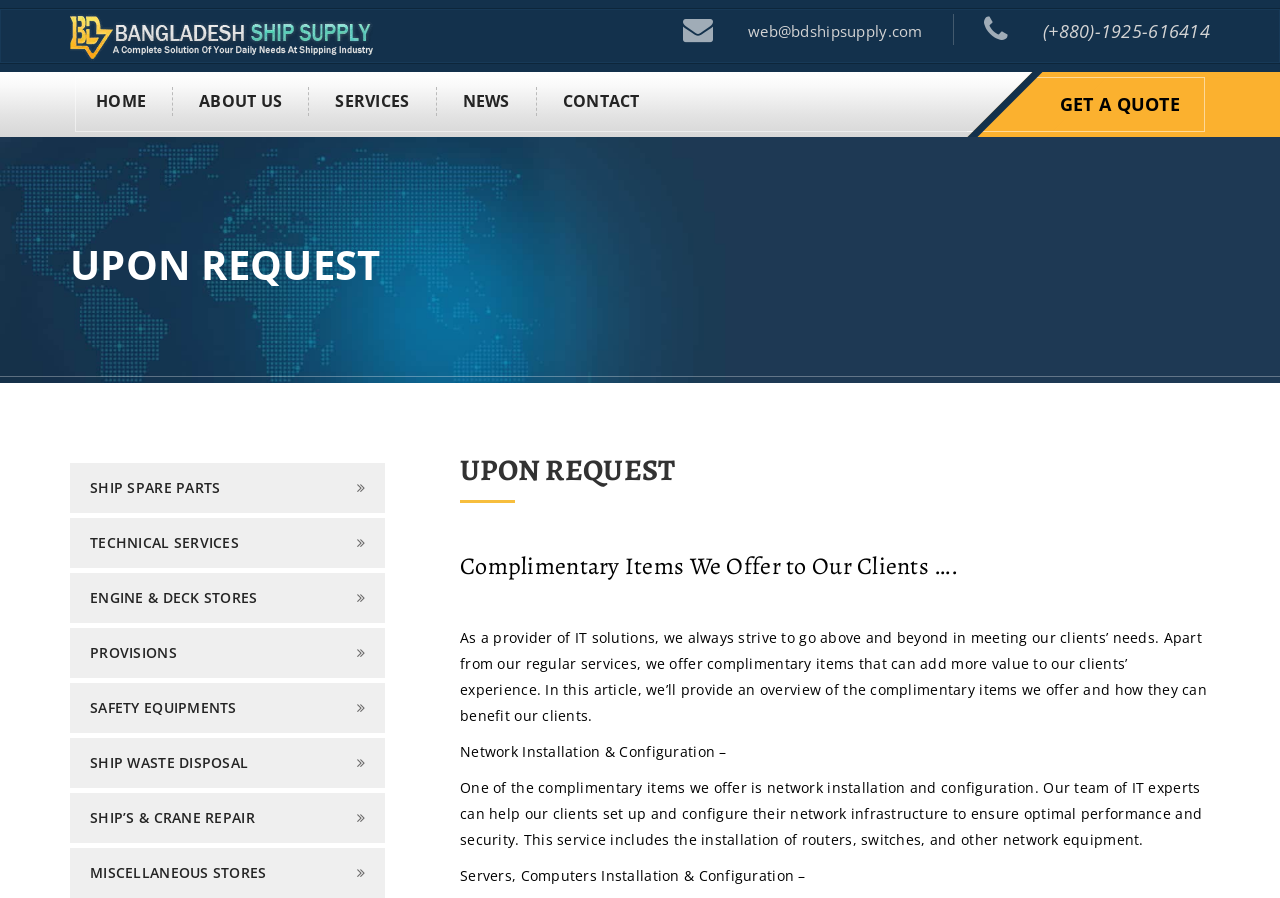Answer the question in one word or a short phrase:
What is the topic of the article on the webpage?

Complimentary items offered to clients